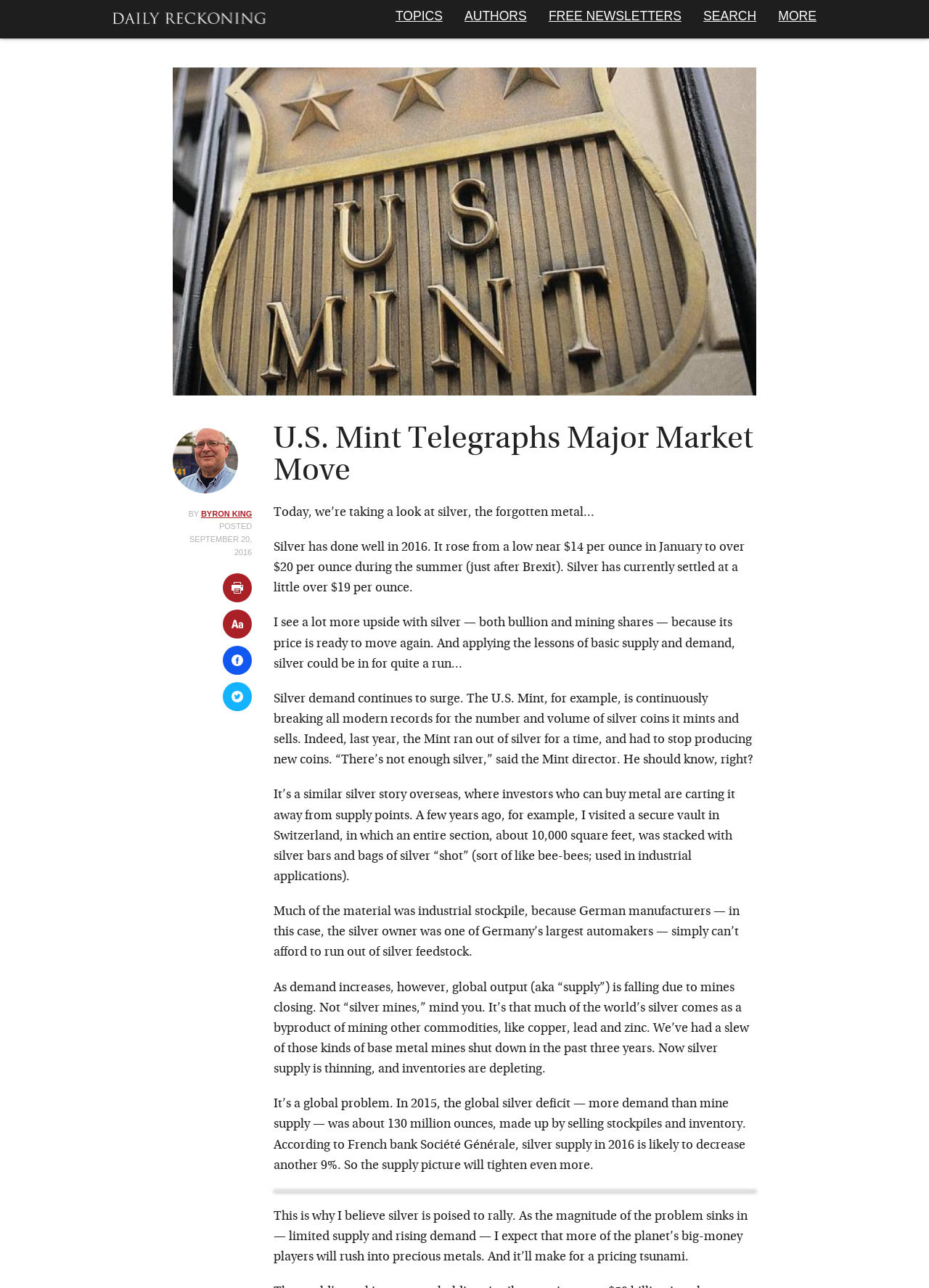Locate the bounding box for the described UI element: "alt="Byron King"". Ensure the coordinates are four float numbers between 0 and 1, formatted as [left, top, right, bottom].

[0.186, 0.357, 0.257, 0.366]